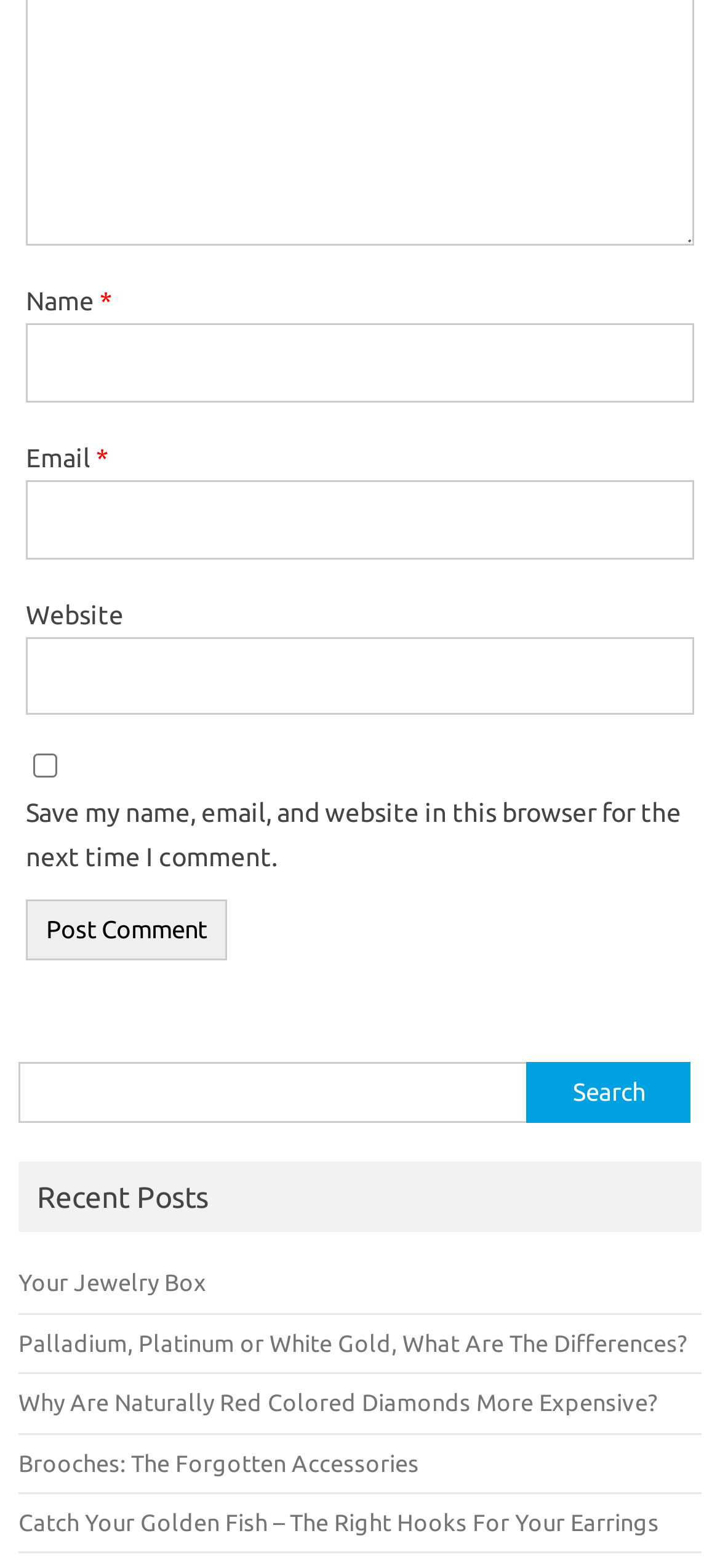Please locate the clickable area by providing the bounding box coordinates to follow this instruction: "Visit the 'Your Jewelry Box' page".

[0.026, 0.81, 0.287, 0.826]